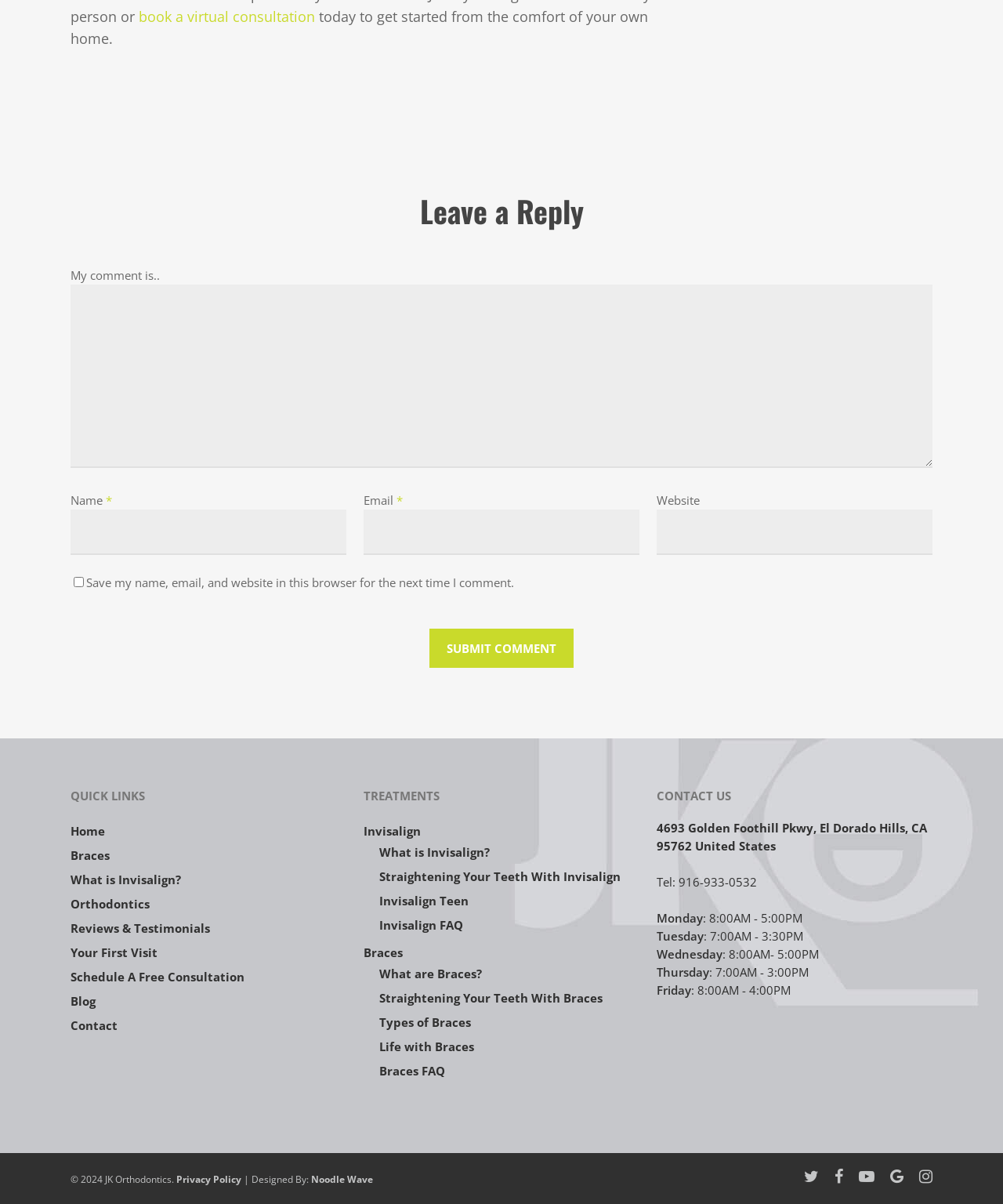Based on the image, provide a detailed and complete answer to the question: 
What social media platforms does the business have?

The social media links are located at the bottom of the webpage, represented by icons for each platform. The presence of these links suggests that the business has a presence on these social media platforms.